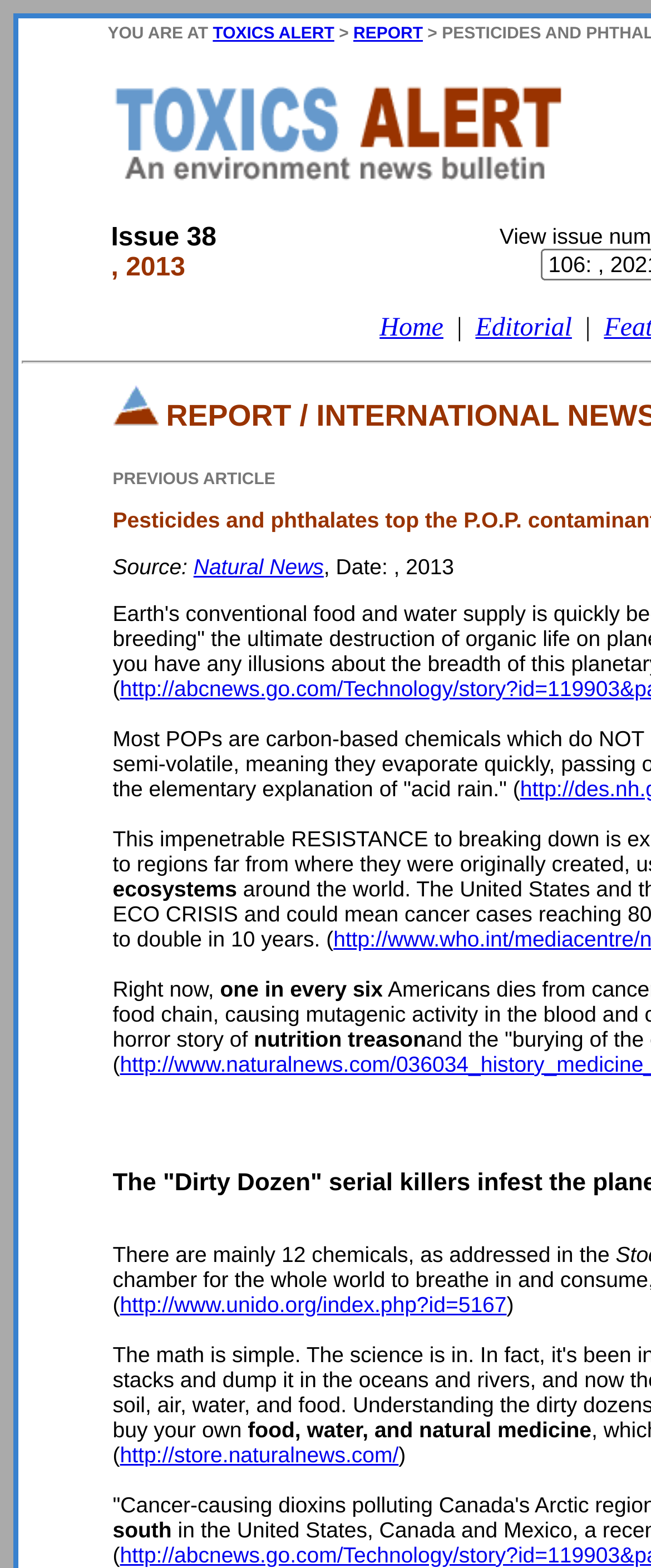Locate the bounding box coordinates of the area you need to click to fulfill this instruction: 'Read the REPORT'. The coordinates must be in the form of four float numbers ranging from 0 to 1: [left, top, right, bottom].

[0.543, 0.016, 0.65, 0.028]